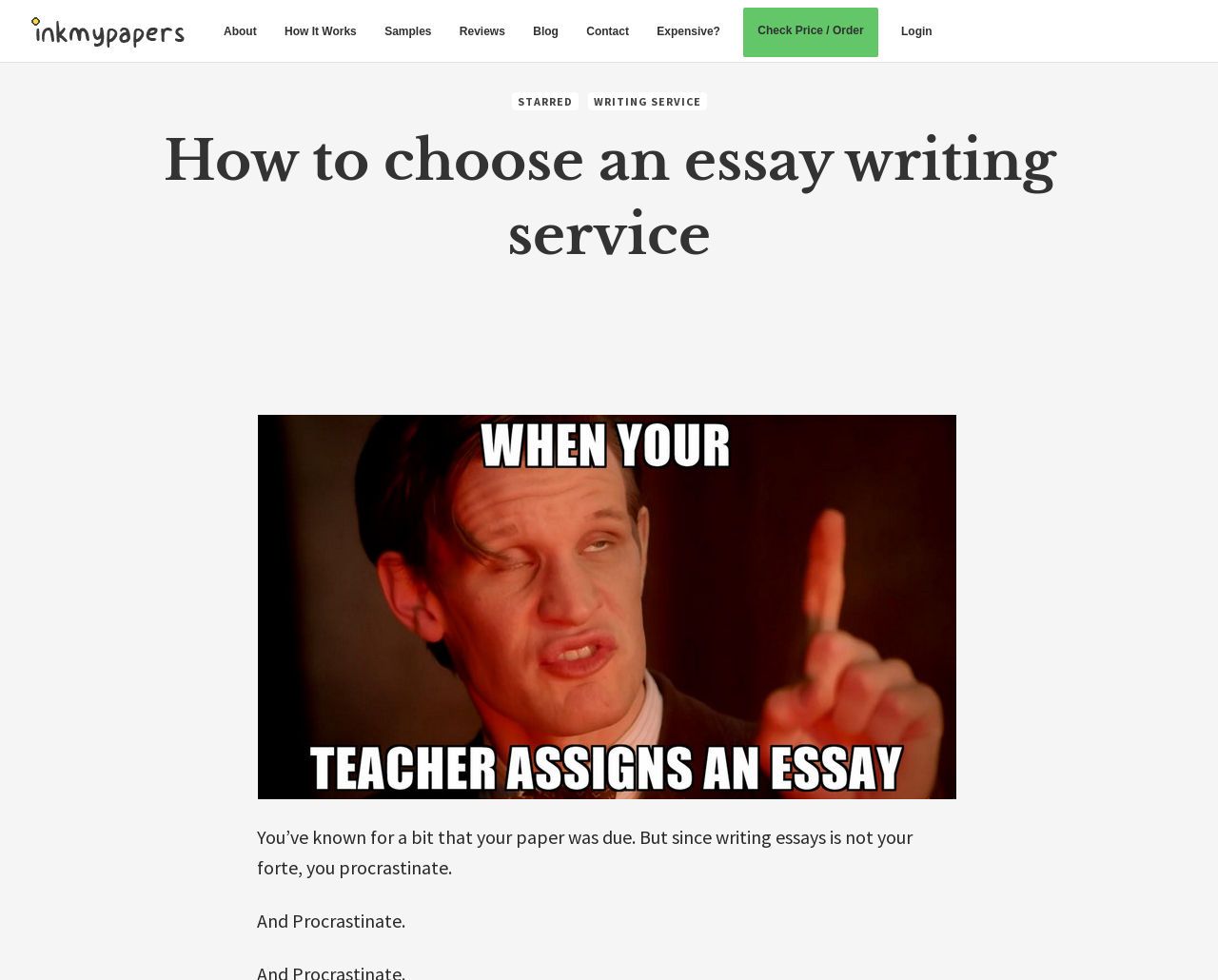Offer a meticulous description of the webpage's structure and content.

The webpage is about choosing an essay writing service, with a focus on reliability and high-quality custom writing products. At the top left corner, there is a logo of "Ink My Papers" accompanied by a link to the homepage. Next to it, there is a navigation menu with links to various sections, including "About", "How It Works", "Samples", "Reviews", "Blog", "Contact", and "Expensive?". 

On the right side of the navigation menu, there is a call-to-action link "Check Price / Order" and a "Login" link. Below the navigation menu, there is a heading that reads "How to choose an essay writing service". 

Below the heading, there is an image related to an expository essay, taking up most of the width of the page. Underneath the image, there is a paragraph of text that starts with "You’ve known for a bit that your paper was due. But since writing essays is not your forte, you procrastinate." followed by a smaller text "And Procrastinate."